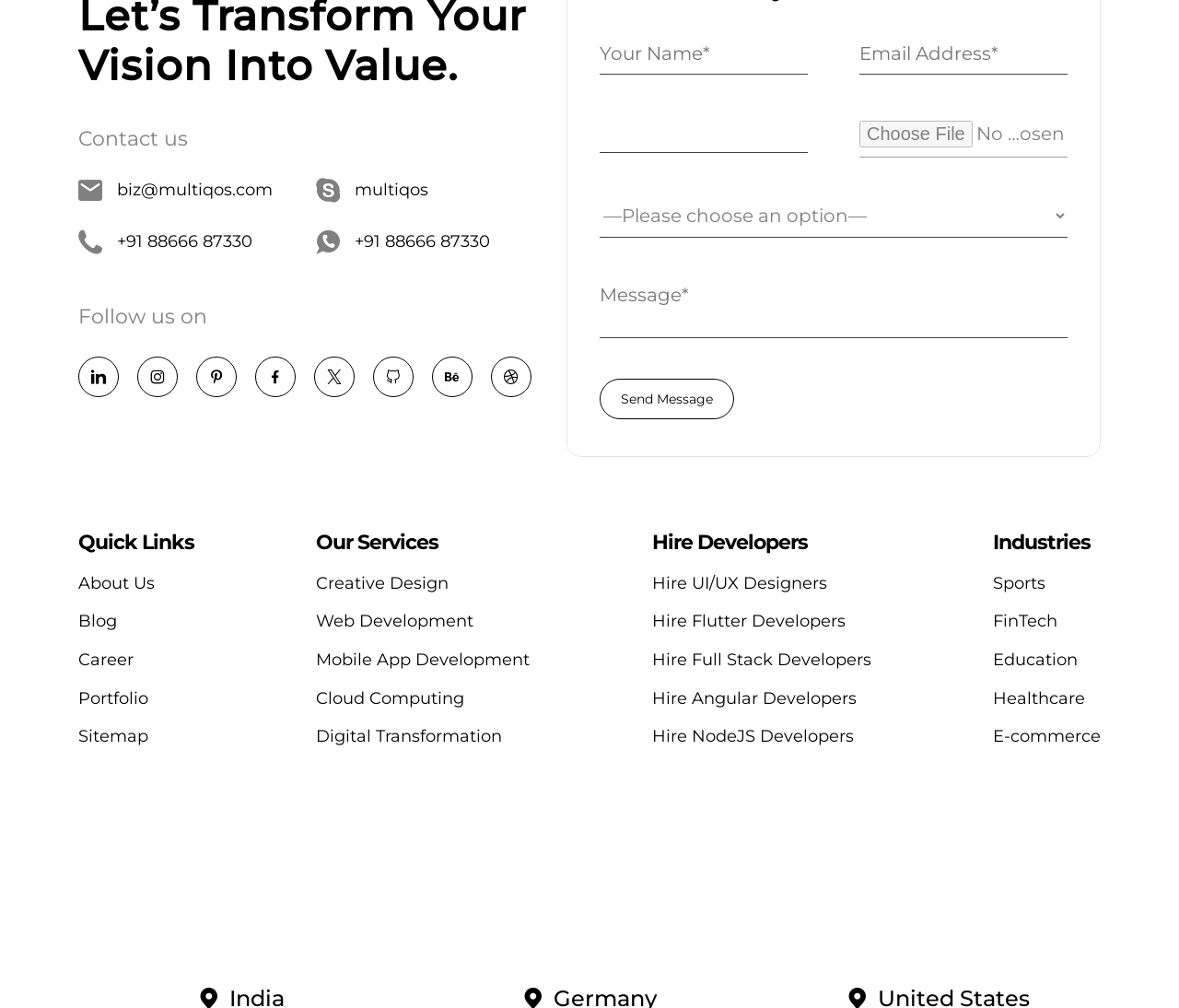Identify the bounding box of the UI element that matches this description: "RSS".

None